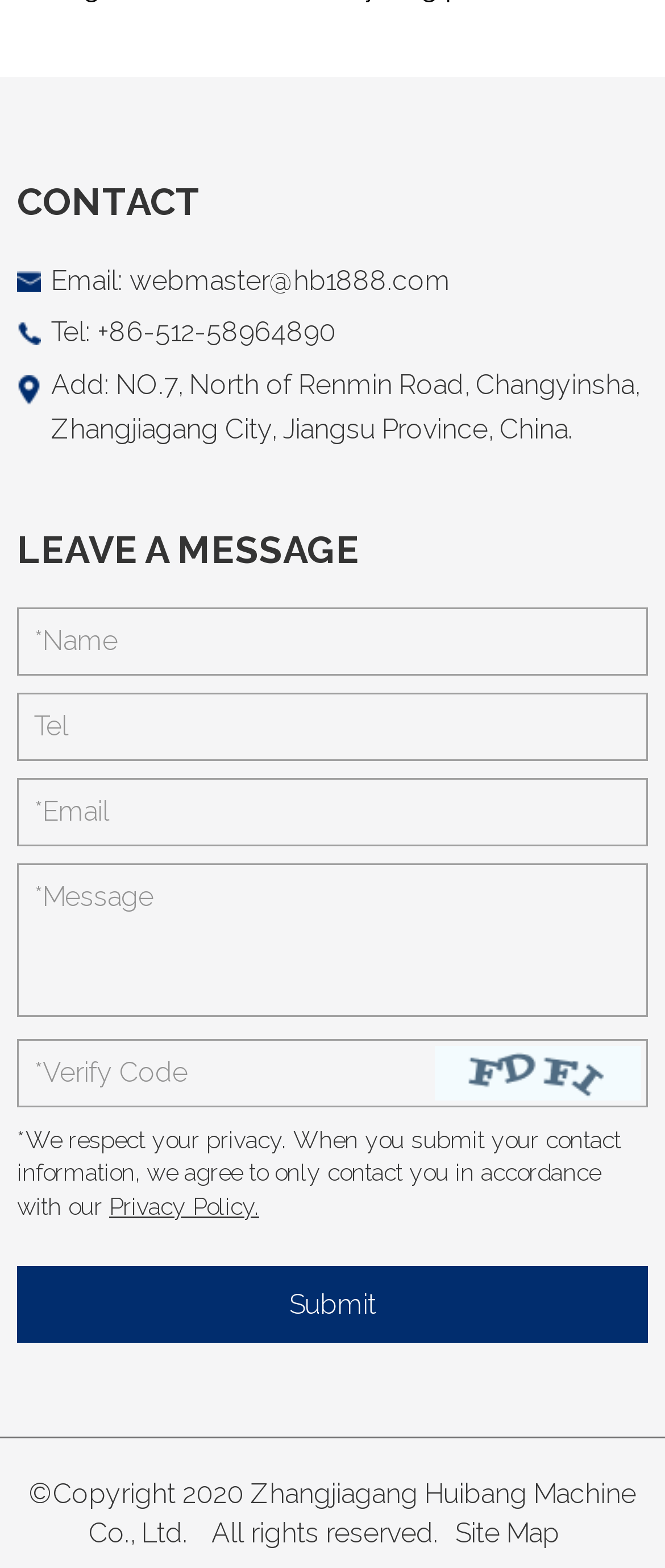What happens when you submit your contact information?
Please respond to the question with a detailed and thorough explanation.

According to the text, when you submit your contact information, the company agrees to only contact you in accordance with their Privacy Policy, which can be accessed by clicking on the link provided.